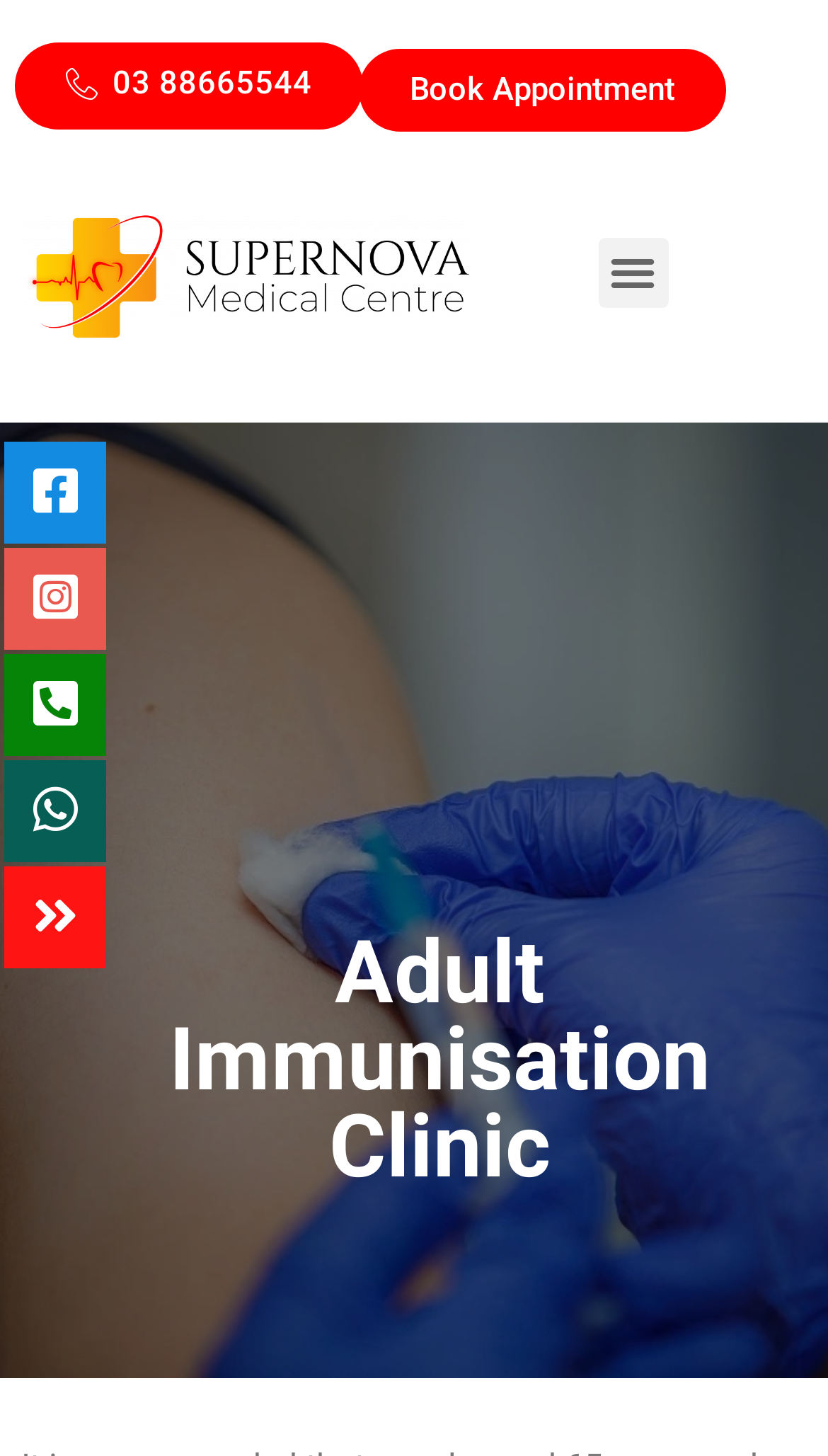Answer with a single word or phrase: 
What is the phone number to book an appointment?

03 88665544